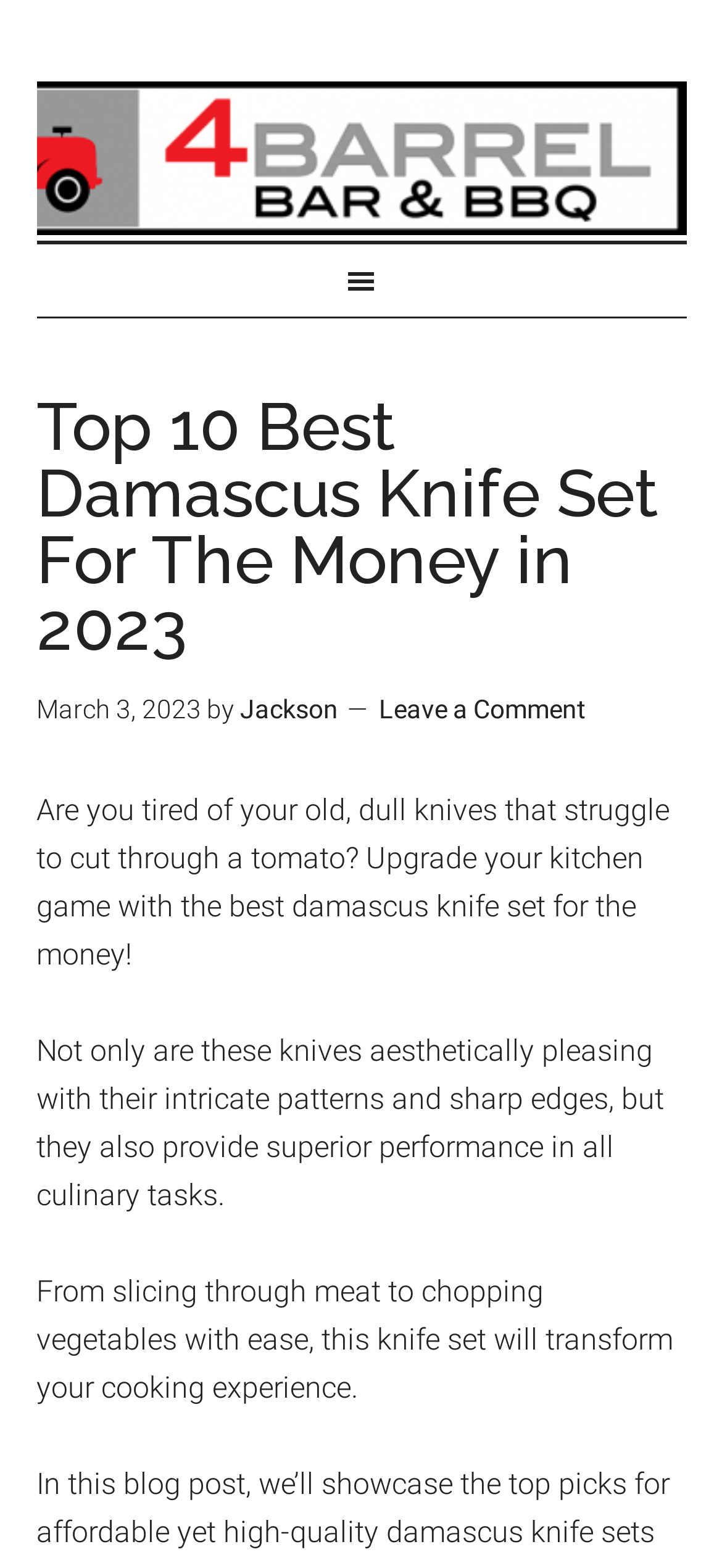Provide a thorough and detailed response to the question by examining the image: 
What is the problem with old knives?

I found the problem with old knives by reading the static text in the navigation section, which describes the benefits of upgrading to a Damascus knife set. The text mentions that old knives 'struggle to cut through a tomato' and are 'dull'.